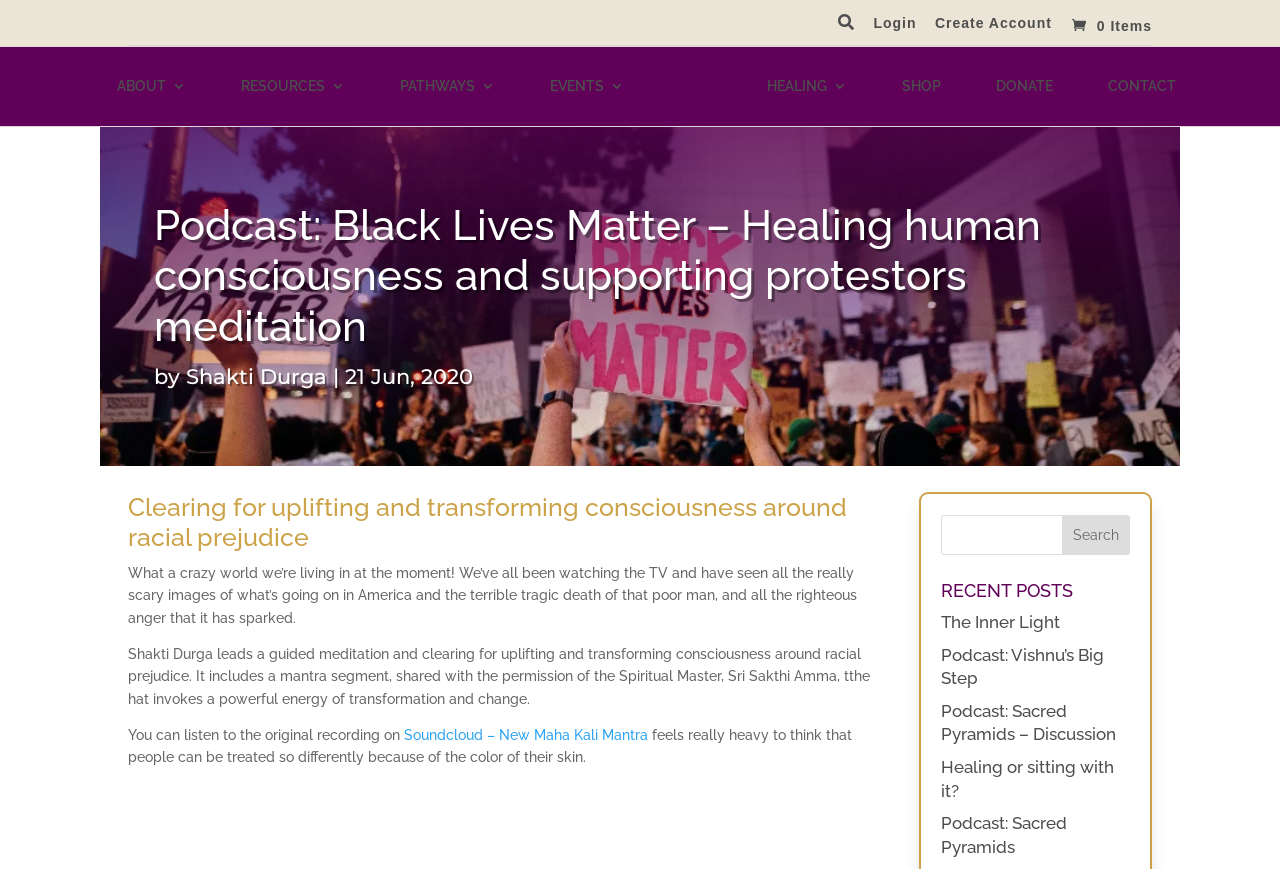What is the topic of this meditation?
Please answer the question with as much detail and depth as you can.

The topic of this meditation is mentioned in the heading 'Clearing for uplifting and transforming consciousness around racial prejudice' which is located below the main heading of the webpage.